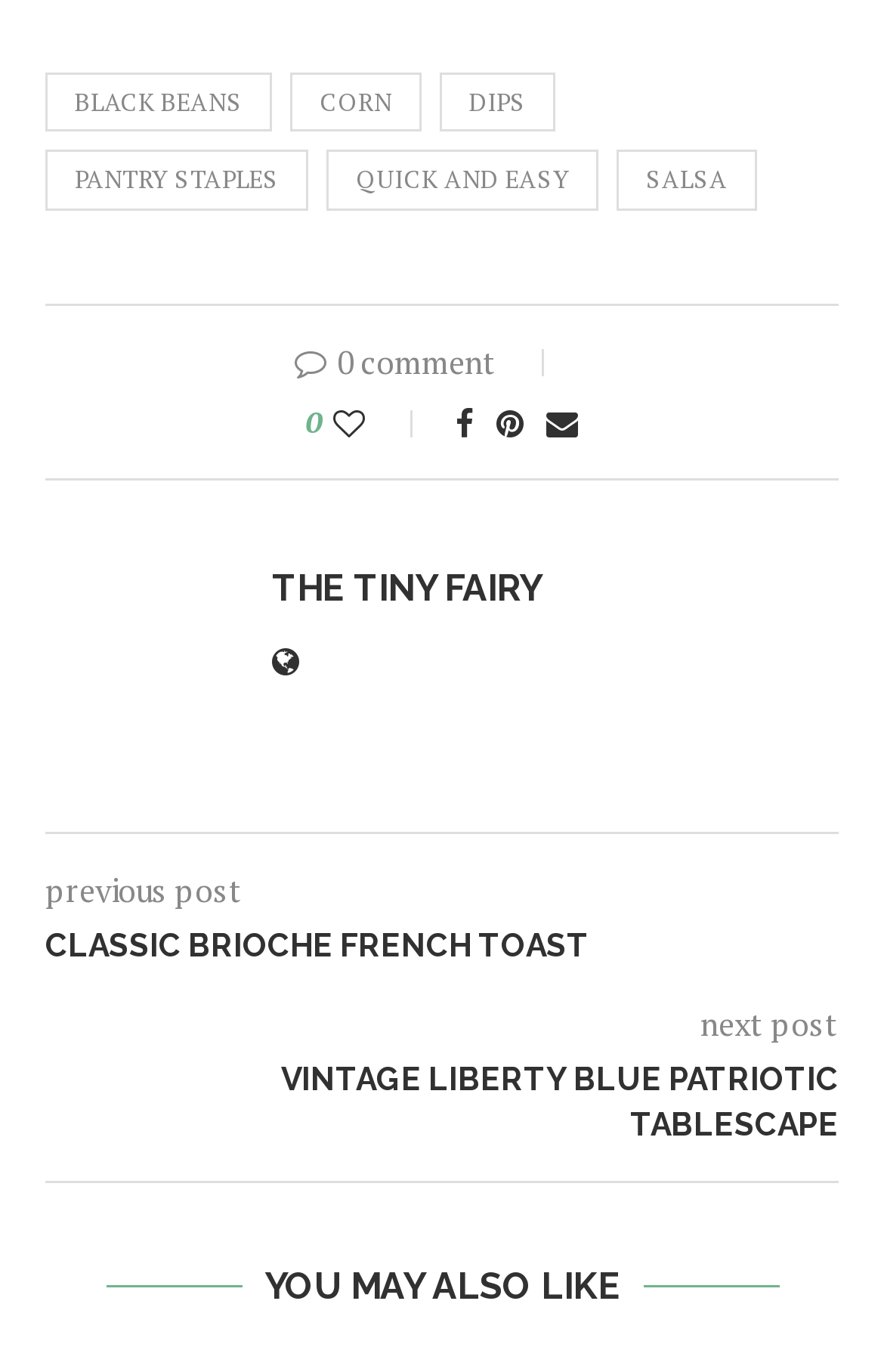Please analyze the image and provide a thorough answer to the question:
What social media platform can be used to share a post?

The link 'Share on Facebook' suggests that the user can share a post on the social media platform Facebook.